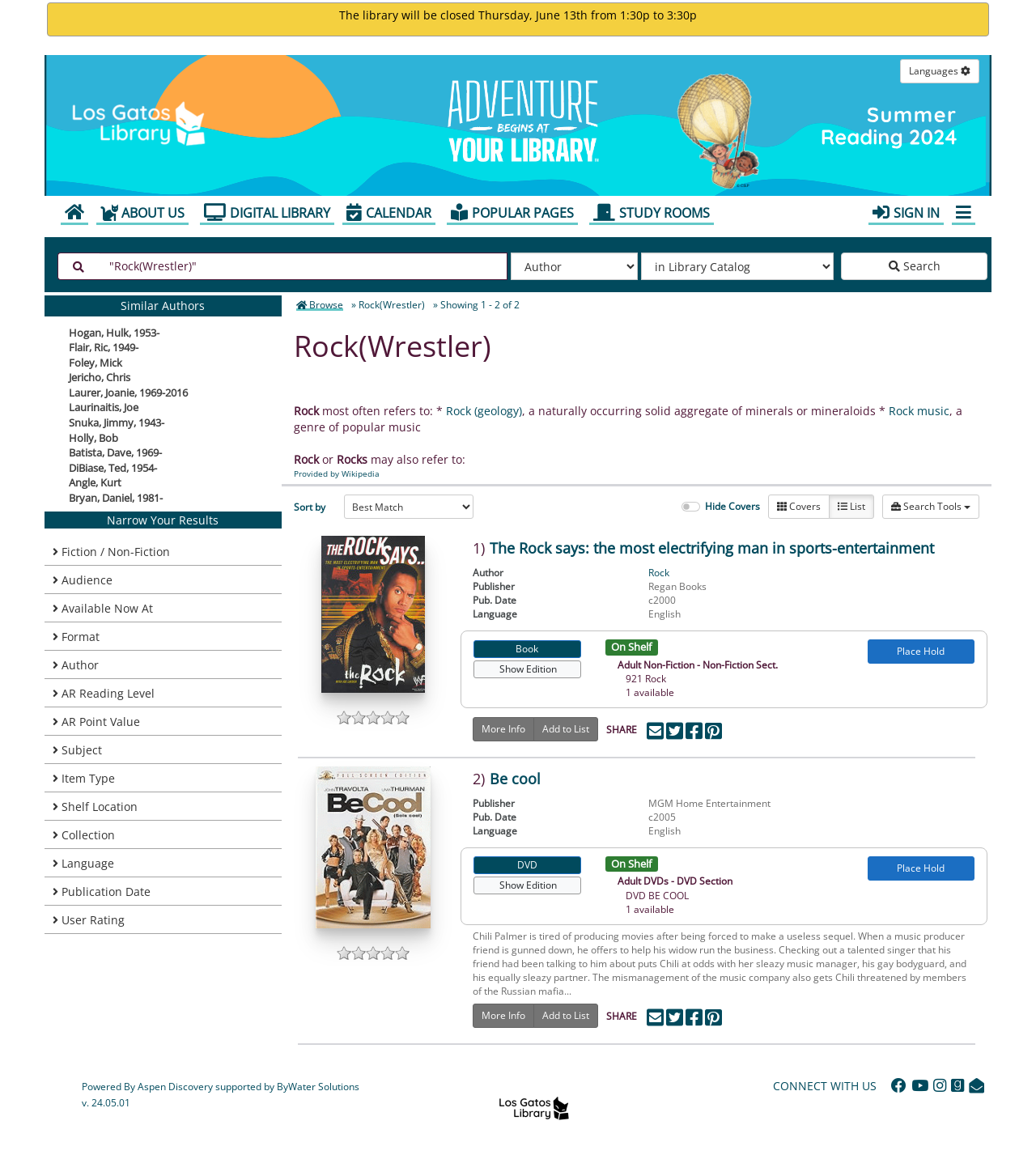What is the purpose of the 'Filter Results' section?
Based on the image, give a one-word or short phrase answer.

To narrow search results